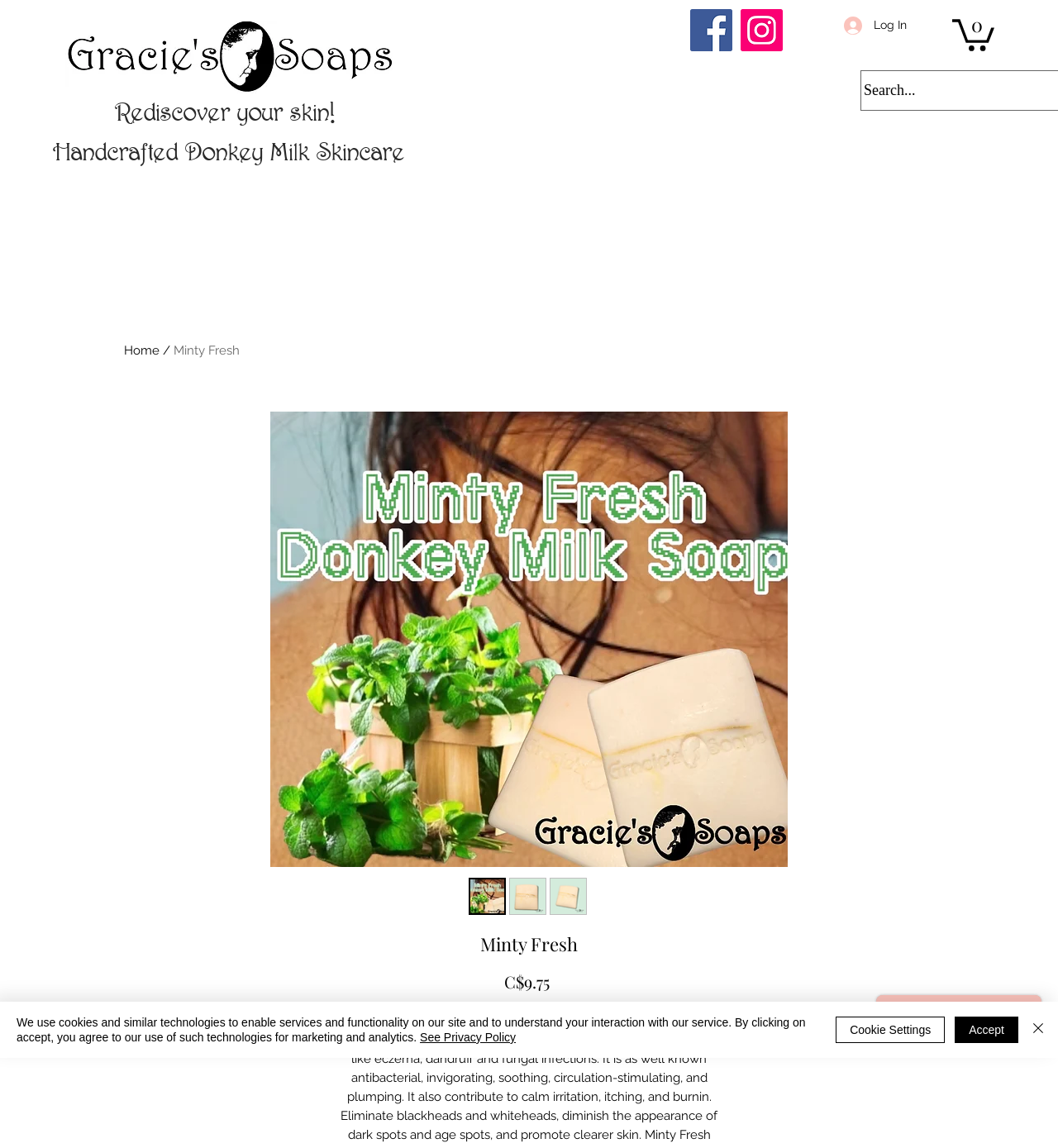Using the format (top-left x, top-left y, bottom-right x, bottom-right y), and given the element description, identify the bounding box coordinates within the screenshot: alt="Thumbnail: Minty Fresh"

[0.443, 0.765, 0.478, 0.797]